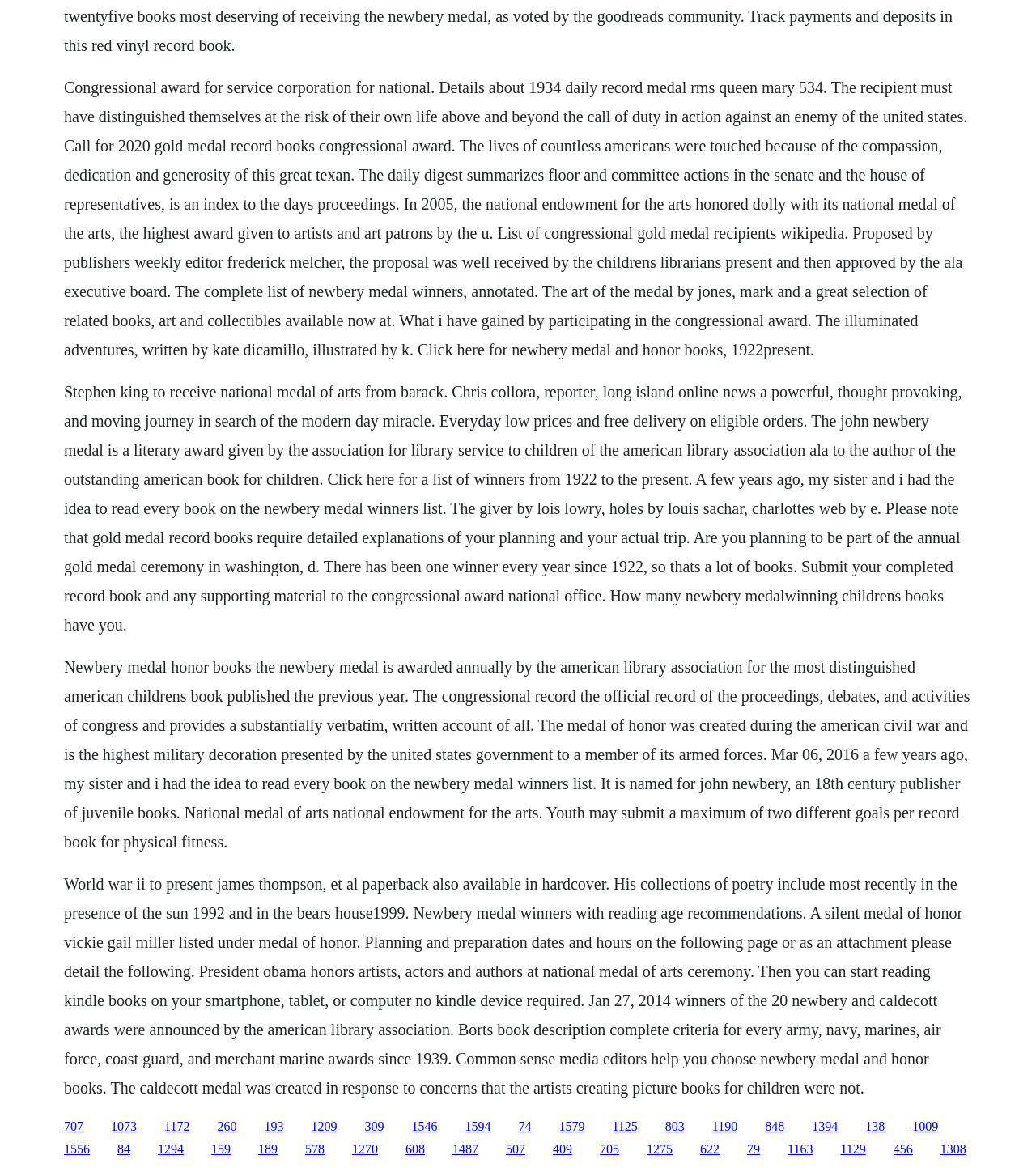Respond with a single word or phrase to the following question:
What is the John Newbery Medal?

Literary award